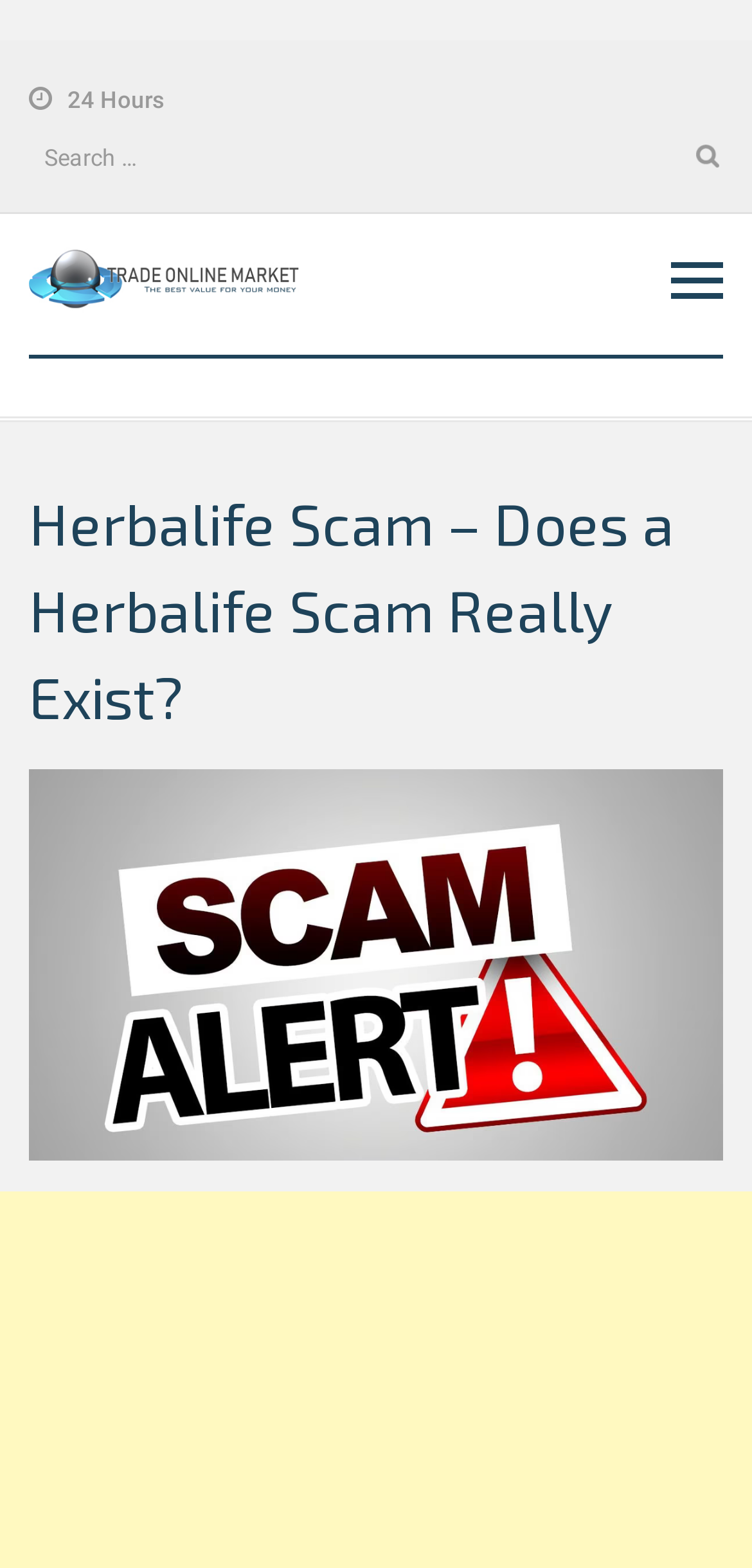Reply to the question with a brief word or phrase: How many links are there on the webpage?

2